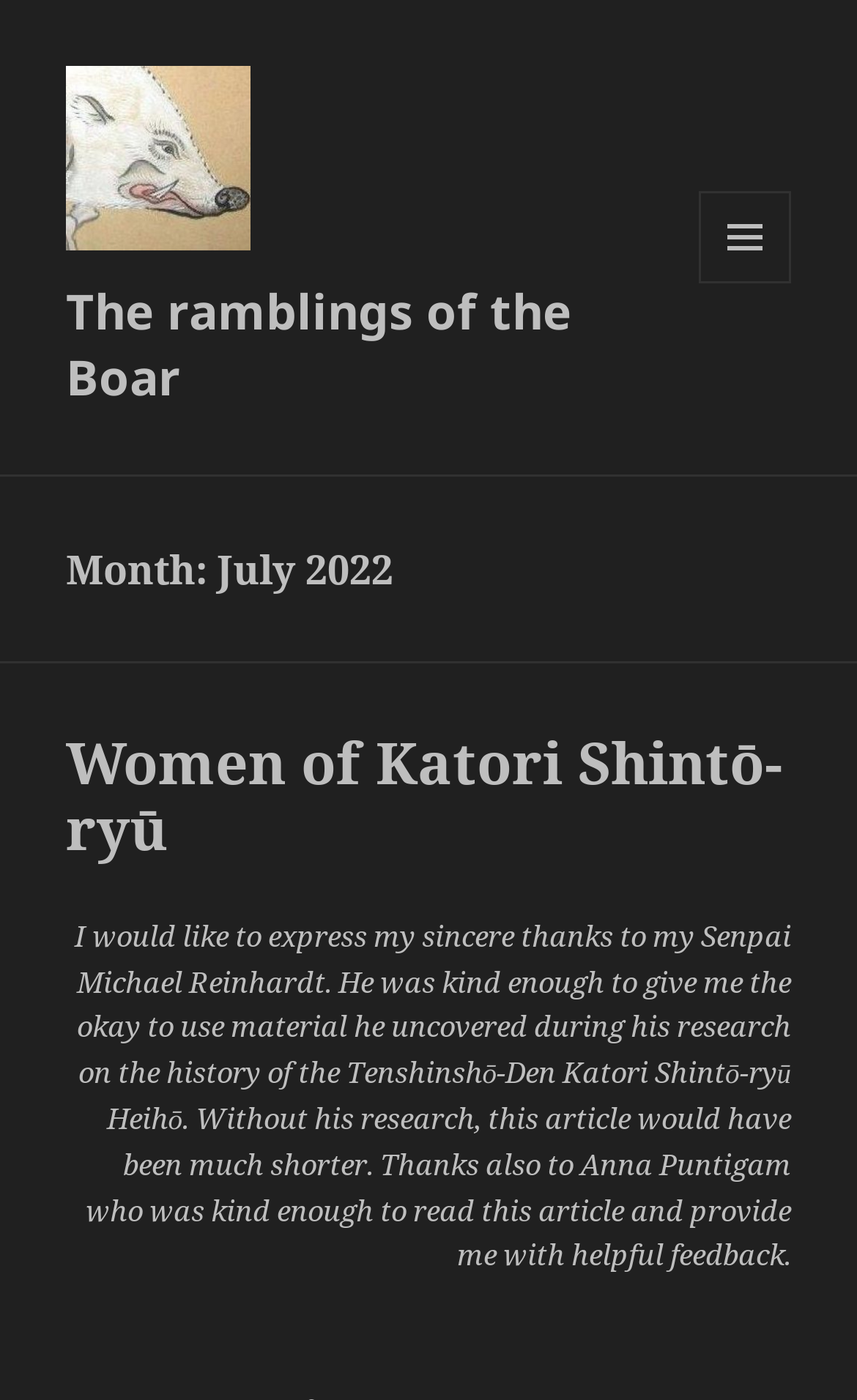Extract the primary heading text from the webpage.

Month: July 2022